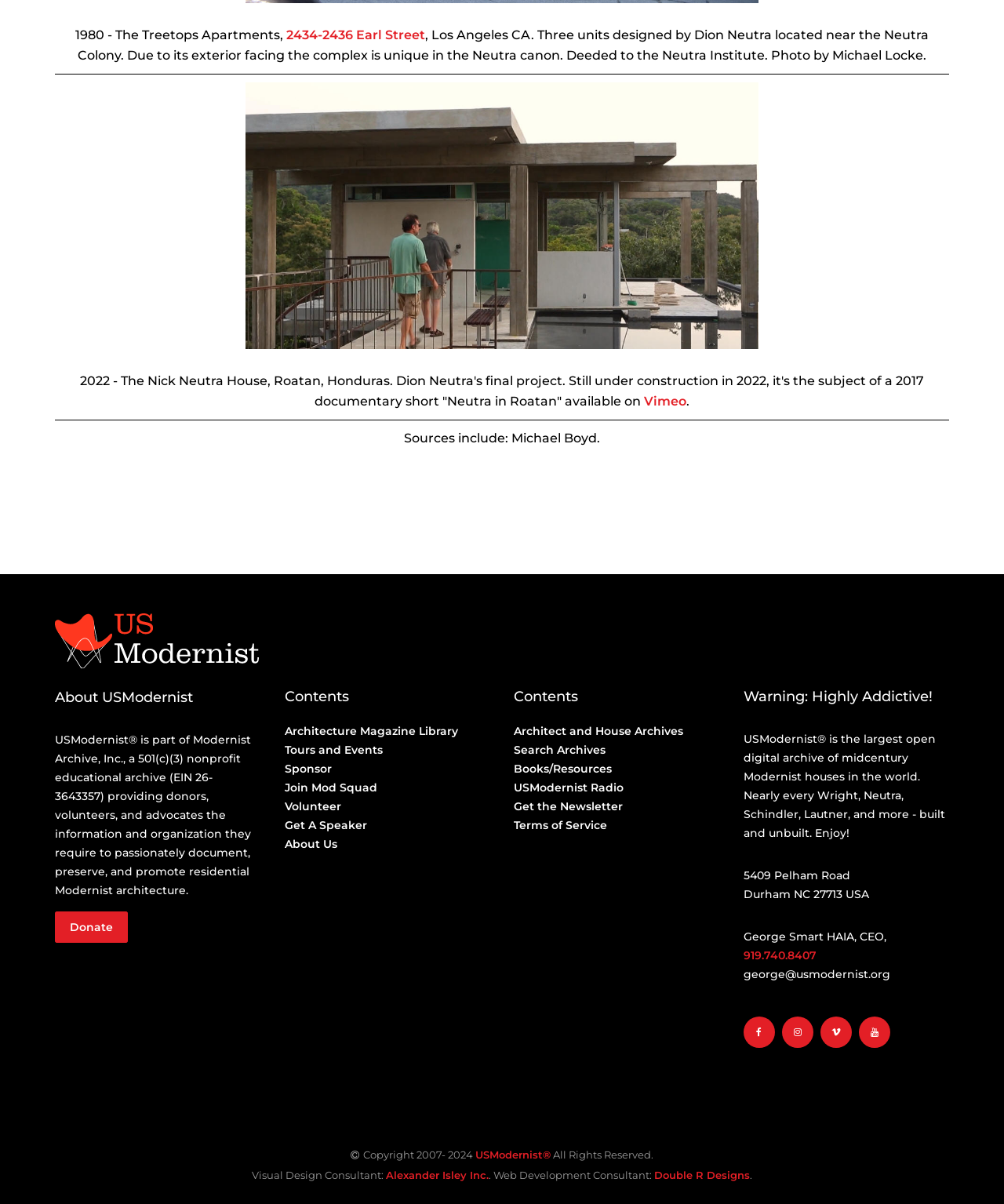Locate the bounding box coordinates of the clickable area to execute the instruction: "Click the '2434-2436 Earl Street' link". Provide the coordinates as four float numbers between 0 and 1, represented as [left, top, right, bottom].

[0.285, 0.023, 0.423, 0.035]